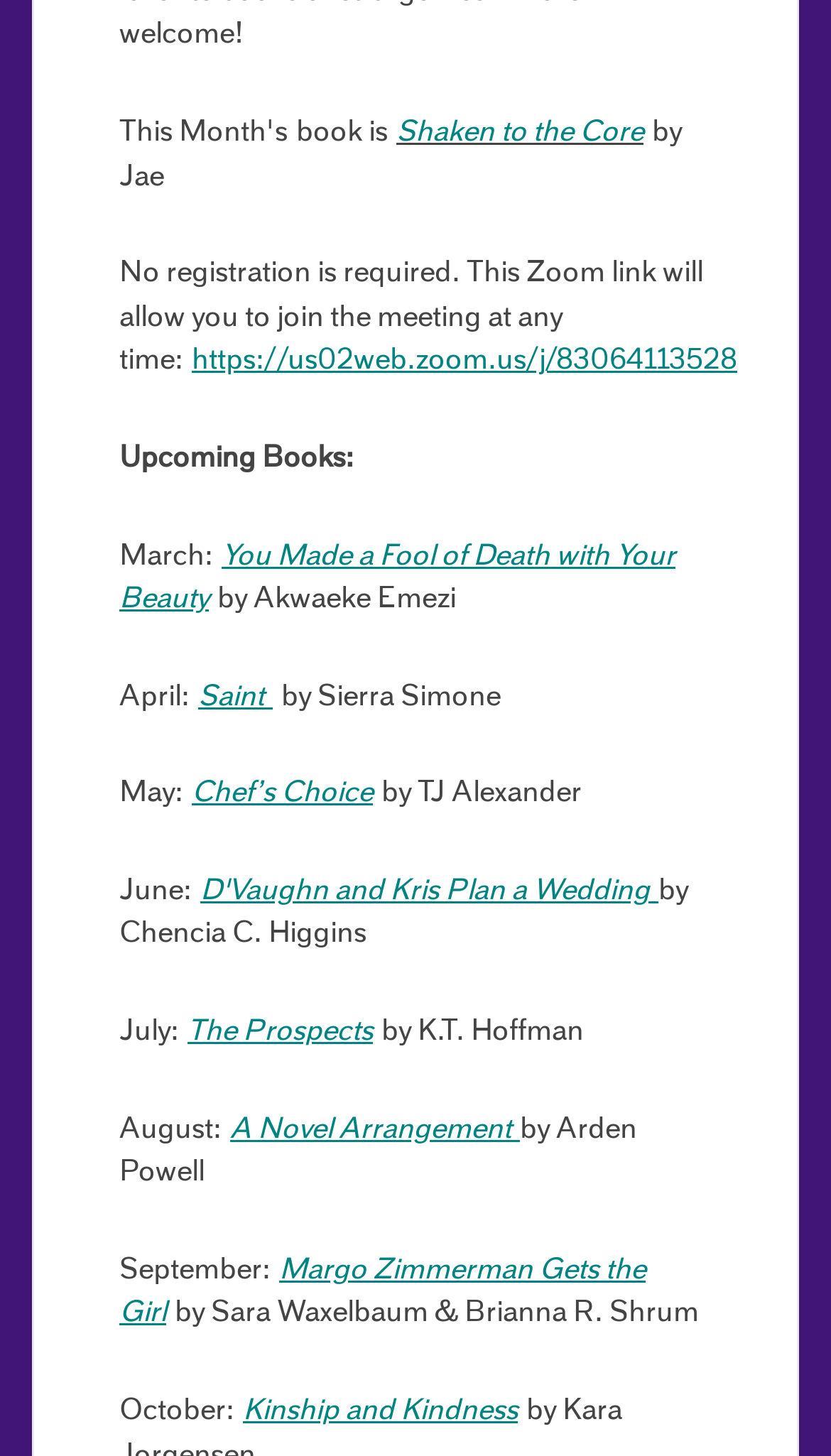Please specify the bounding box coordinates of the region to click in order to perform the following instruction: "Read the book 'Margo Zimmerman Gets the Girl'".

[0.144, 0.862, 0.777, 0.912]